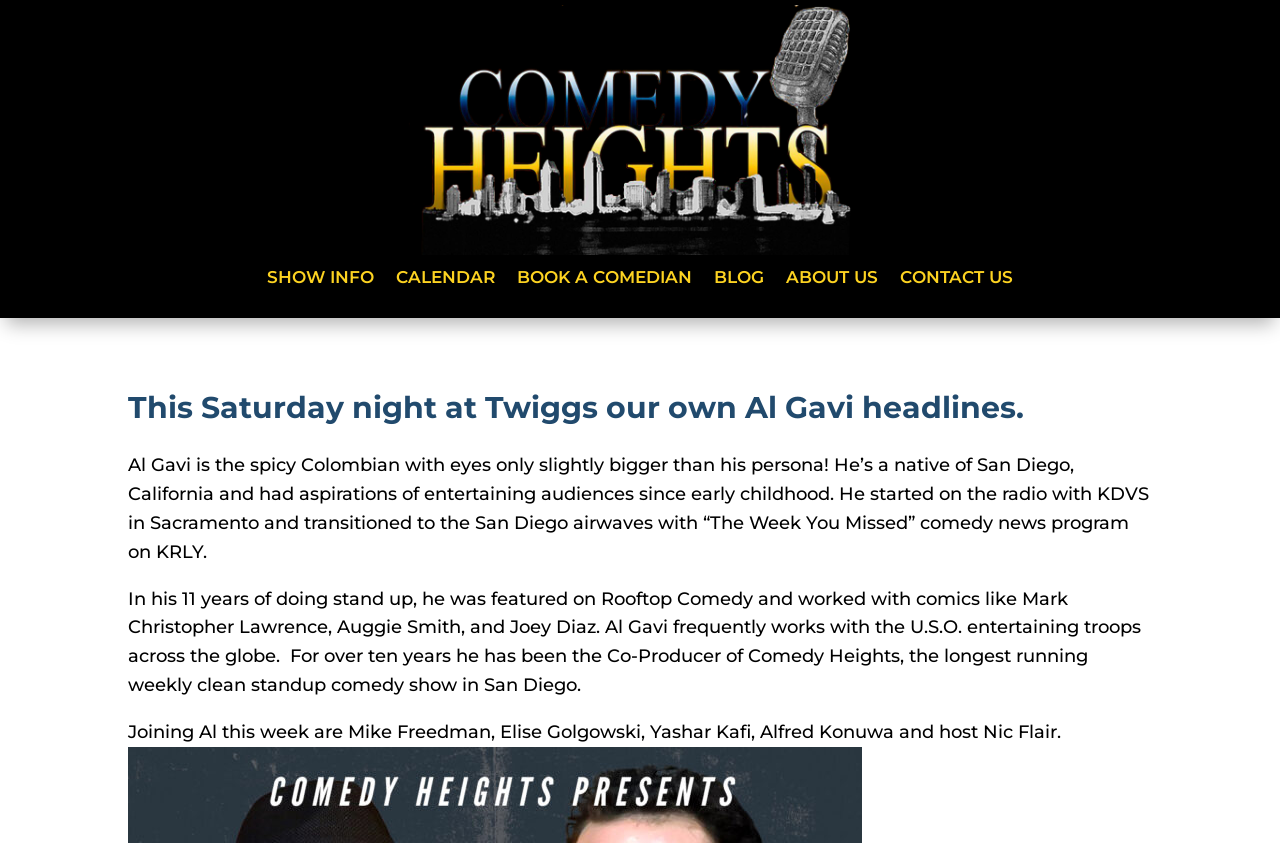What is the name of the comedy news program Al Gavi worked with?
Carefully analyze the image and provide a detailed answer to the question.

Based on the webpage content, specifically the second StaticText element, it is mentioned that Al Gavi 'started on the radio with KDVS in Sacramento and transitioned to the San Diego airwaves with “The Week You Missed” comedy news program on KRLY.' Therefore, the name of the comedy news program Al Gavi worked with is 'The Week You Missed'.